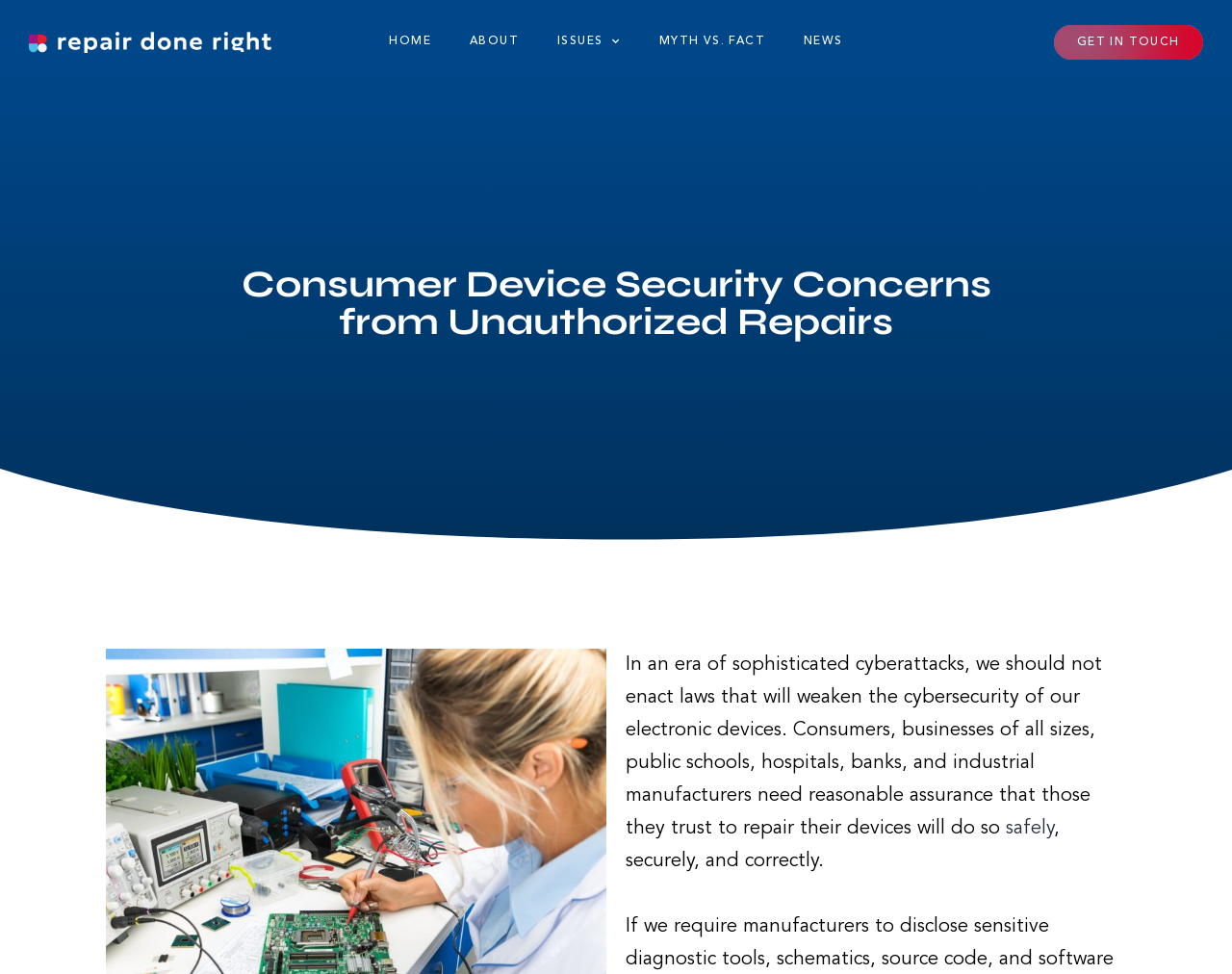Provide an in-depth caption for the elements present on the webpage.

The webpage is focused on the topic of "Right to Repair" security concerns and the importance of protecting electronic device security. At the top left corner, there is a logo of "RepairDoneRight" which is a clickable link. 

To the right of the logo, there is a navigation menu consisting of six links: "HOME", "ABOUT", "ISSUES", "MYTH VS. FACT", "NEWS", and "GET IN TOUCH". These links are positioned horizontally and are evenly spaced.

Below the navigation menu, there is a prominent heading that reads "Consumer Device Security Concerns from Unauthorized Repairs". This heading is centered and takes up a significant portion of the screen.

Underneath the heading, there is a block of text that discusses the importance of ensuring the cybersecurity of electronic devices. The text is divided into three parts, with a link to "safely" in the middle. The text explains that consumers, businesses, and institutions need assurance that their devices will be repaired securely and correctly.

Overall, the webpage has a simple and organized layout, with a clear focus on the topic of "Right to Repair" security concerns.